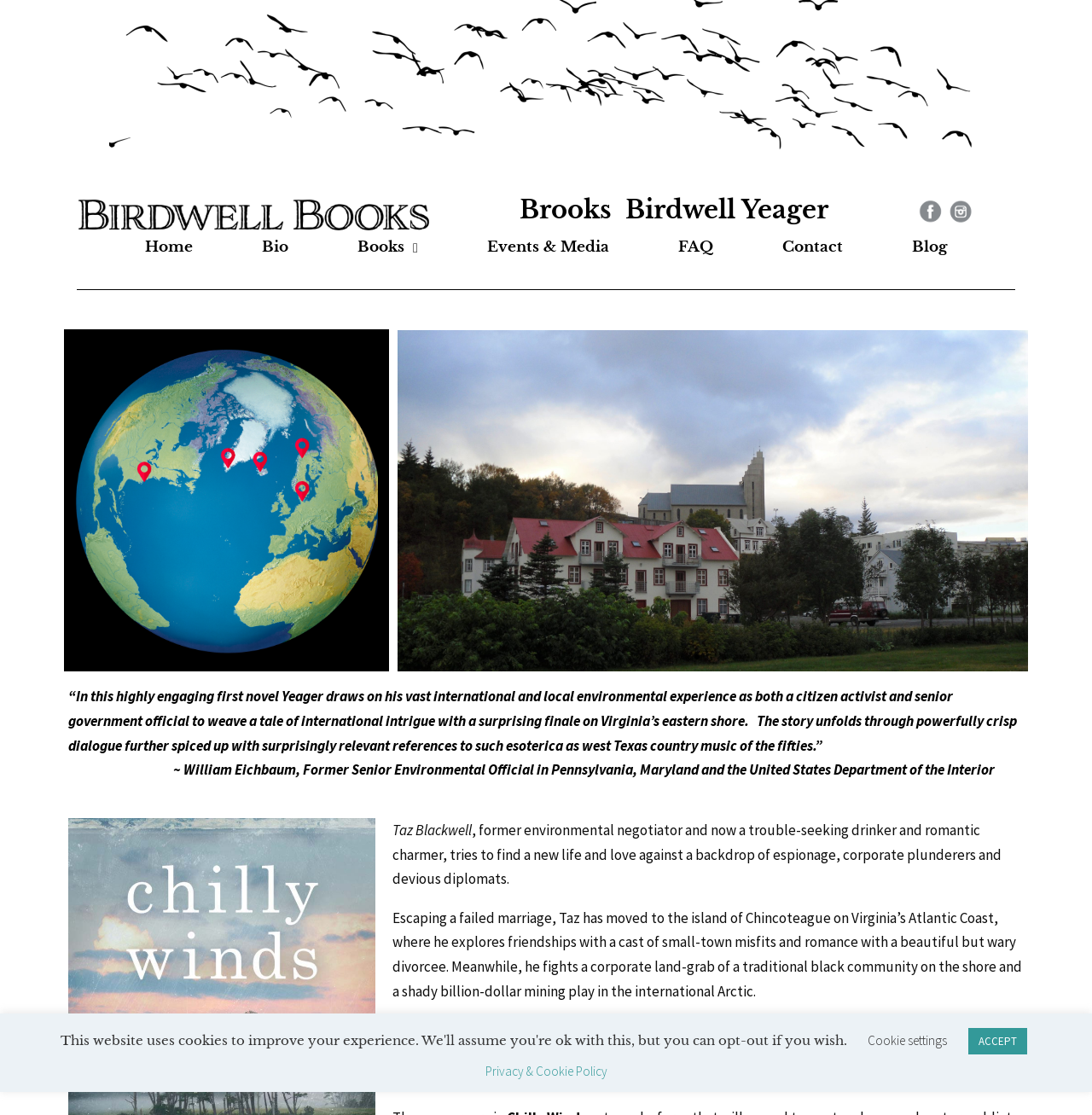Please determine the bounding box coordinates of the element to click on in order to accomplish the following task: "Read the blog". Ensure the coordinates are four float numbers ranging from 0 to 1, i.e., [left, top, right, bottom].

[0.819, 0.205, 0.883, 0.24]